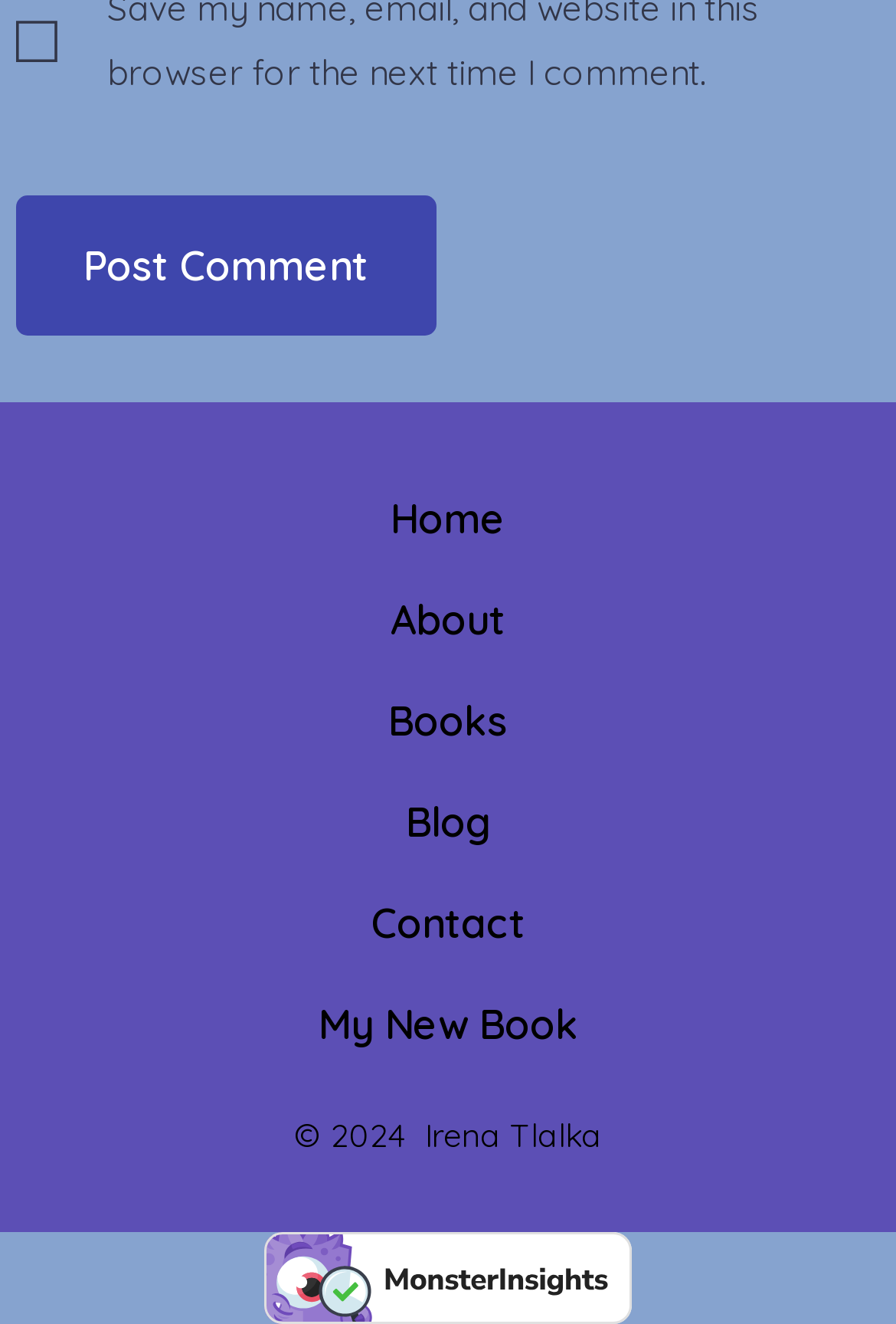Please determine the bounding box coordinates of the section I need to click to accomplish this instruction: "View contents".

None